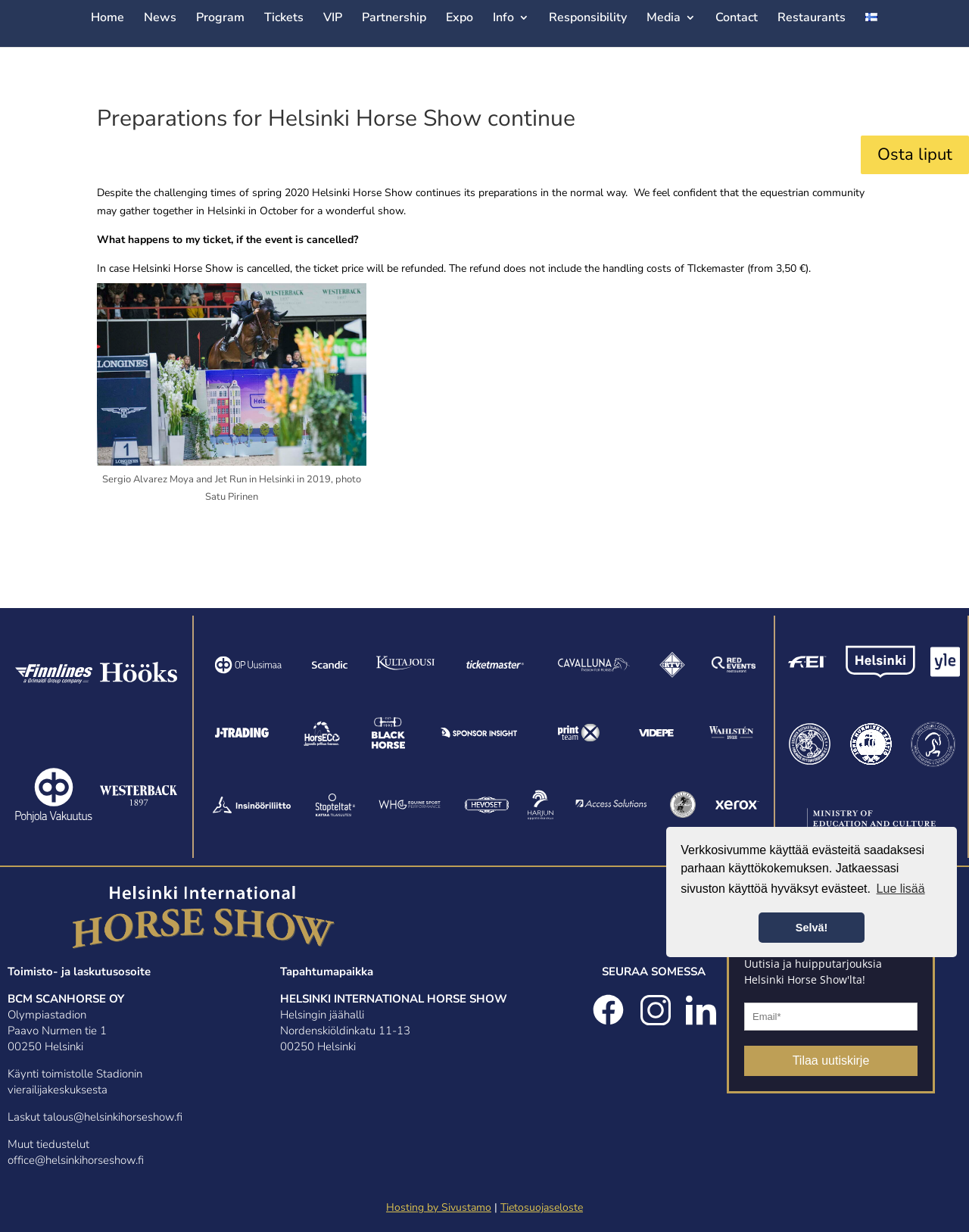Pinpoint the bounding box coordinates of the element to be clicked to execute the instruction: "Click the 'learn more about cookies' button".

[0.902, 0.712, 0.957, 0.731]